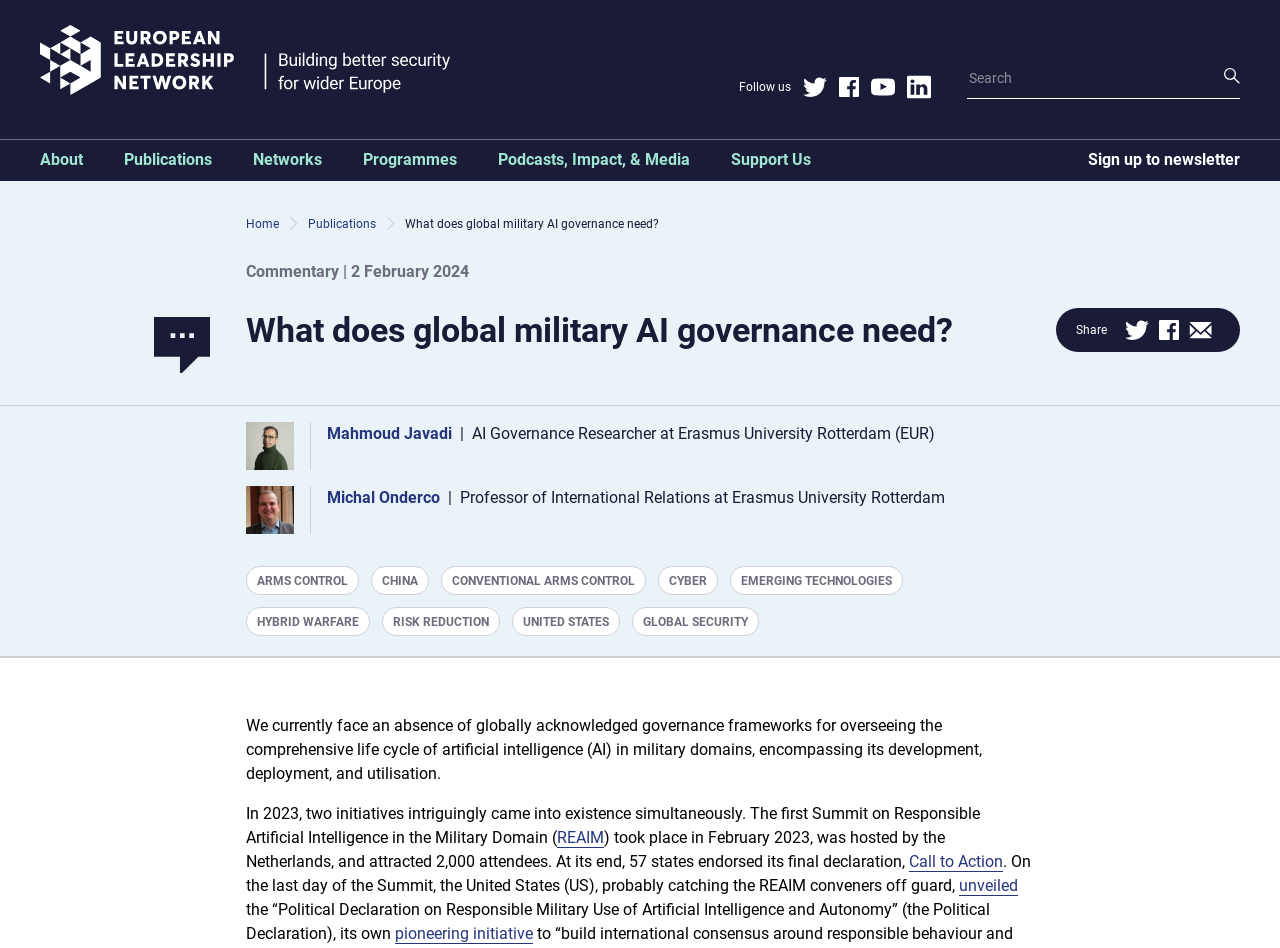Give a one-word or short phrase answer to this question: 
How many authors are mentioned in the article?

2